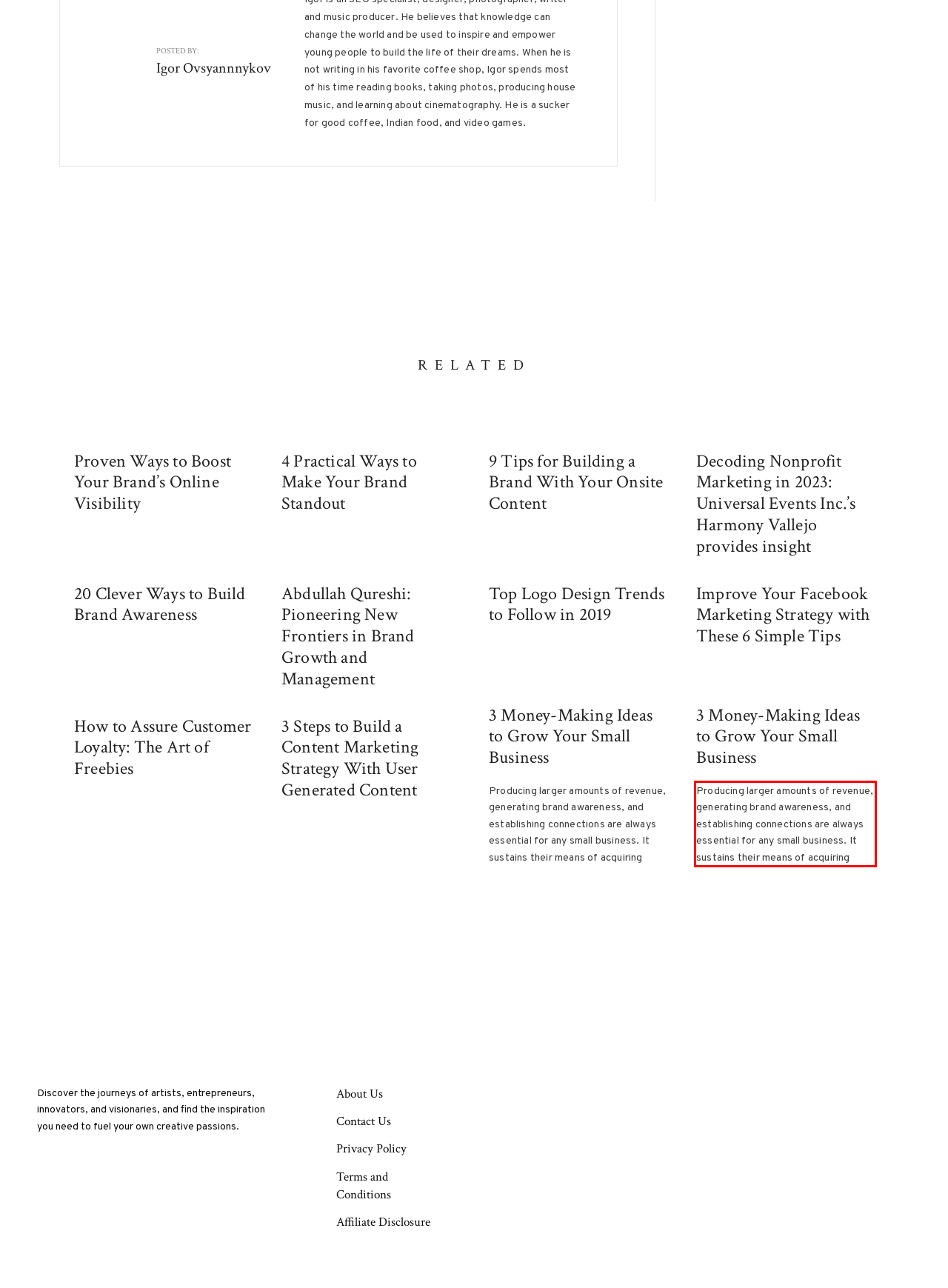Please perform OCR on the UI element surrounded by the red bounding box in the given webpage screenshot and extract its text content.

Producing larger amounts of revenue, generating brand awareness, and establishing connections are always essential for any small business. It sustains their means of acquiring more resources in order to make sure that their products and services are of quality, saving them from becoming obsolete, and helping them survive the rigorous…